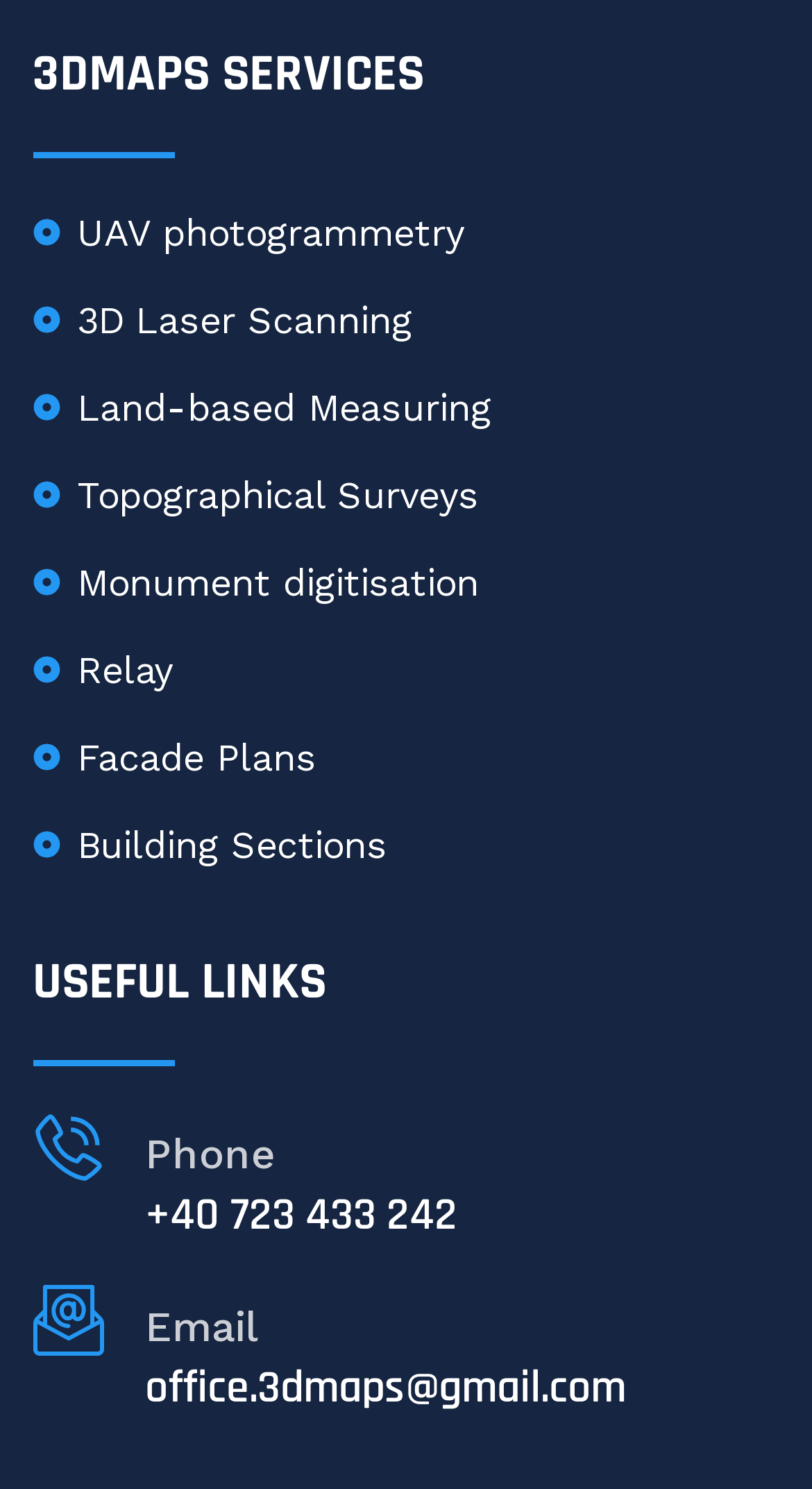What is the email address to contact 3DMAPS?
Please answer the question with a detailed response using the information from the screenshot.

By examining the link under the 'Email' heading, we can find the email address to contact 3DMAPS, which is office.3dmaps@gmail.com.